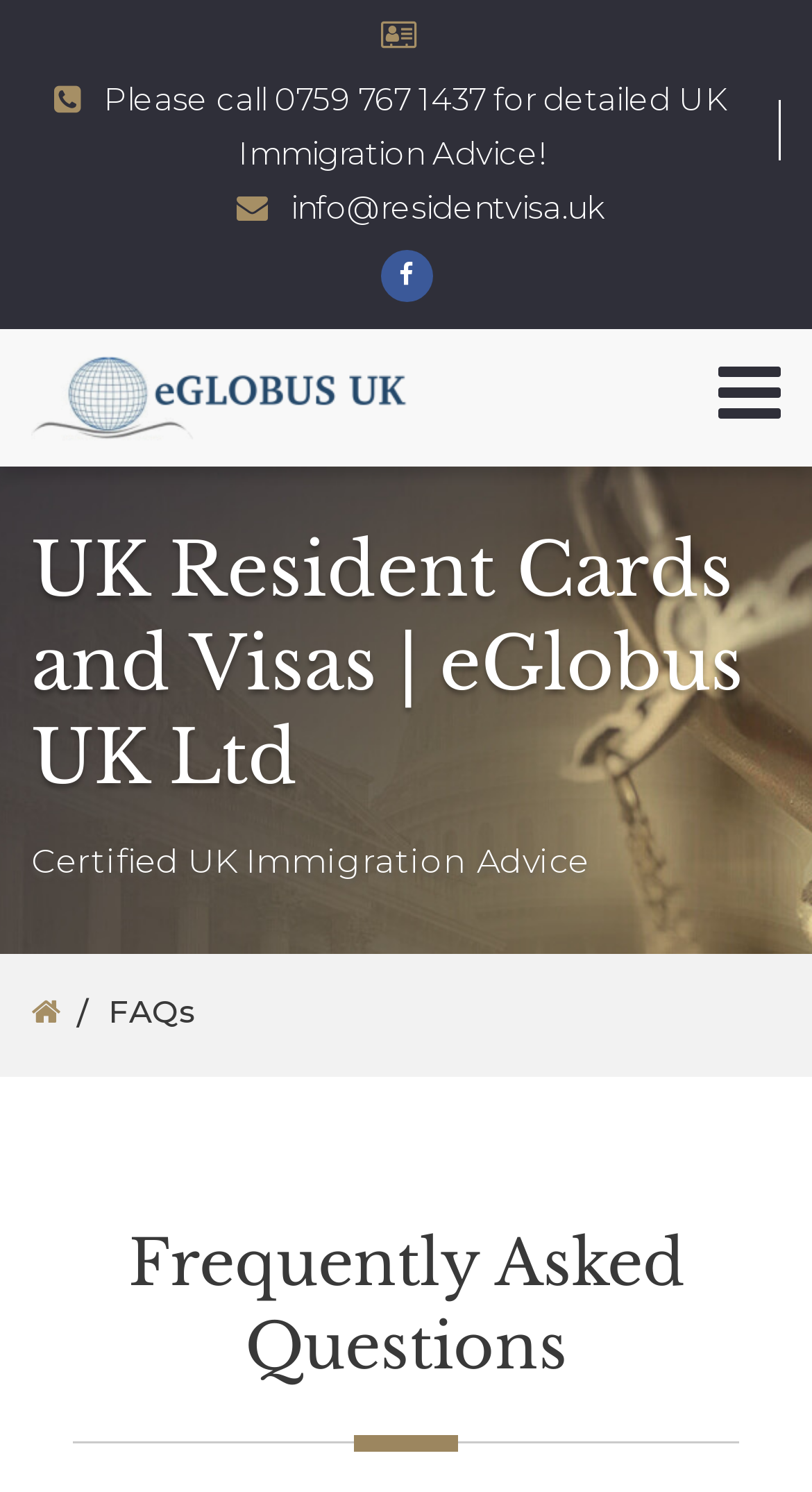What is the email address for contacting the website?
From the screenshot, supply a one-word or short-phrase answer.

info@residentvisa.uk